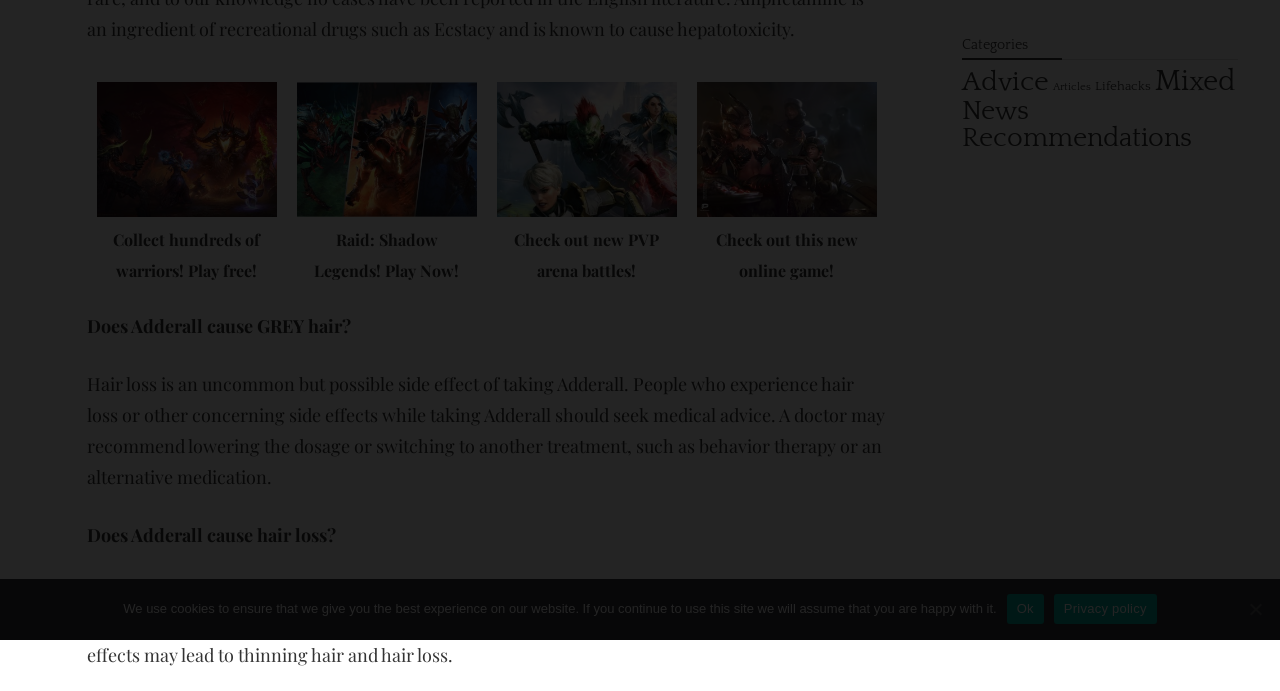Identify the bounding box of the HTML element described here: "Advice". Provide the coordinates as four float numbers between 0 and 1: [left, top, right, bottom].

[0.751, 0.095, 0.819, 0.14]